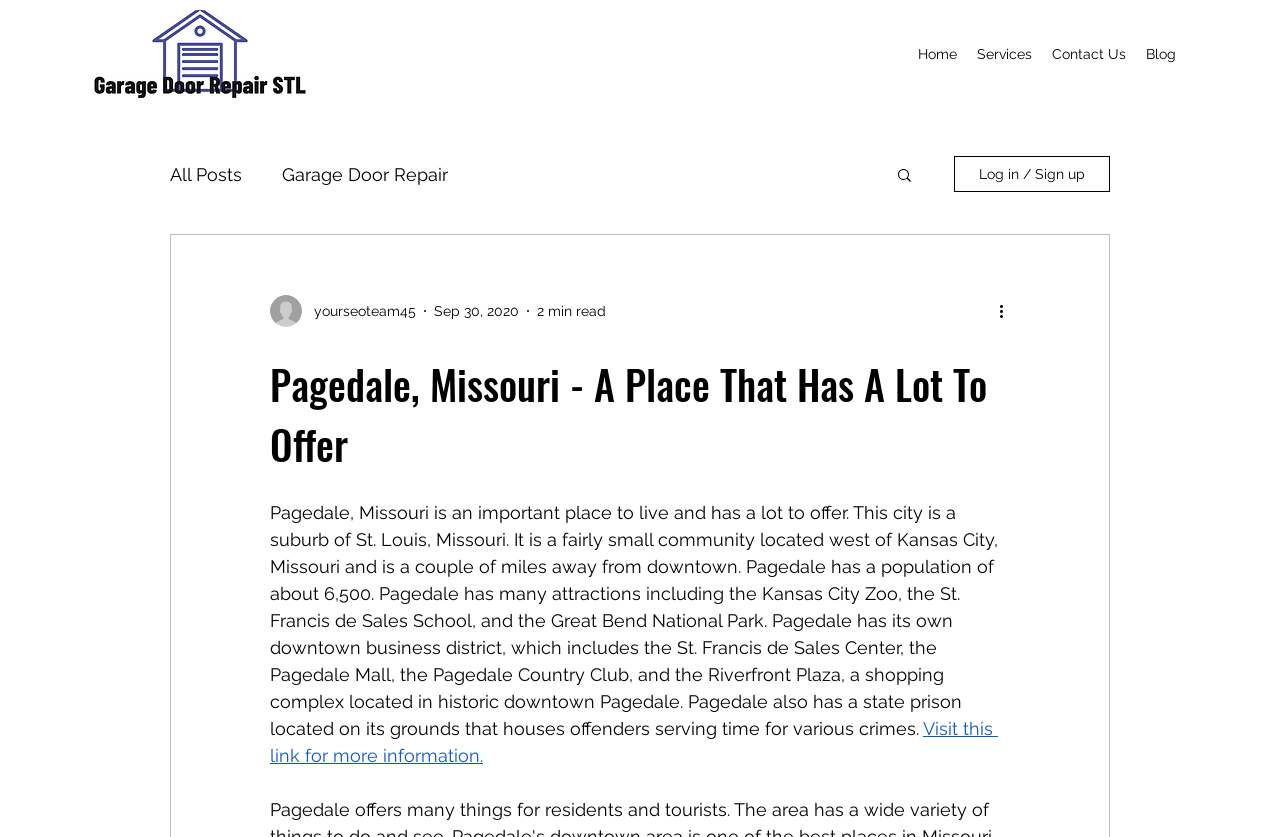Please find and report the bounding box coordinates of the element to click in order to perform the following action: "Search for something". The coordinates should be expressed as four float numbers between 0 and 1, in the format [left, top, right, bottom].

[0.699, 0.198, 0.714, 0.223]